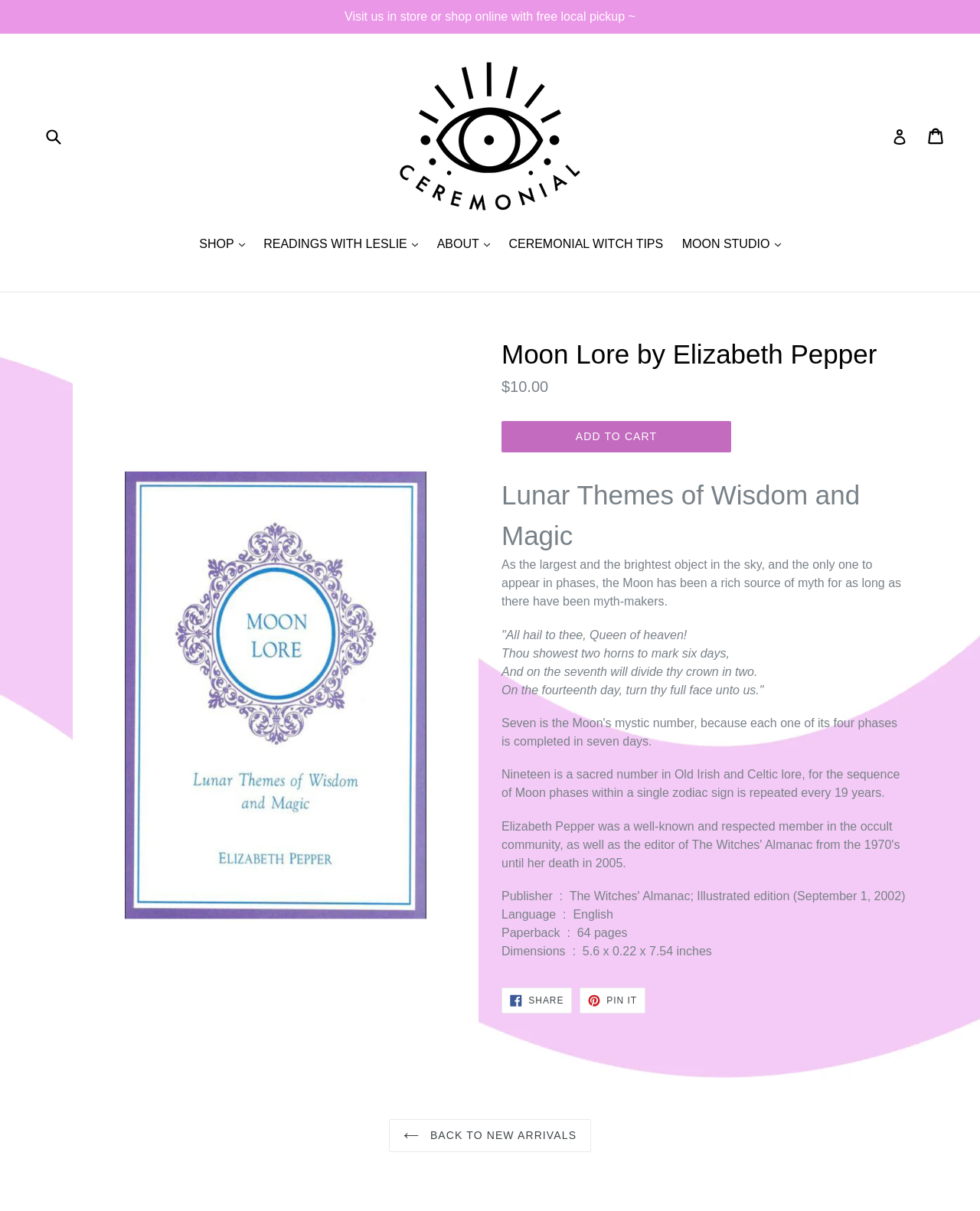Based on the description "SIGs", find the bounding box of the specified UI element.

None